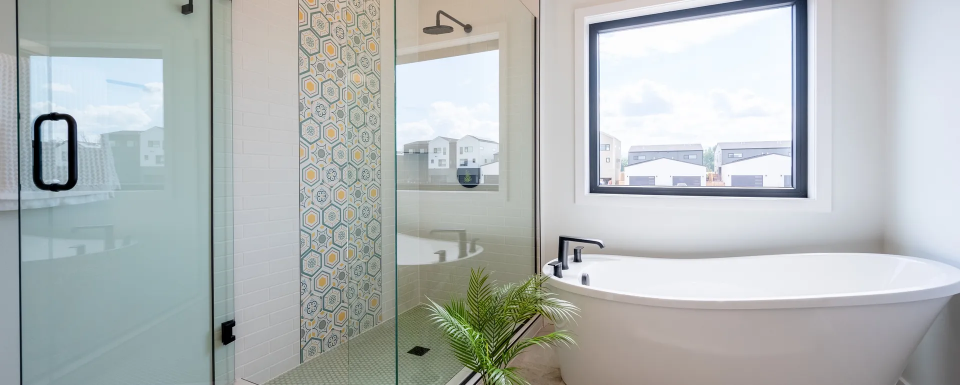What is the design theme of the bathroom?
Give a detailed response to the question by analyzing the screenshot.

The caption describes the bathroom as having a modern design, which is evident from the sleek and contemporary features such as the freestanding bathtub, glass shower enclosure, and geometric patterned ceramic tile accent wall.